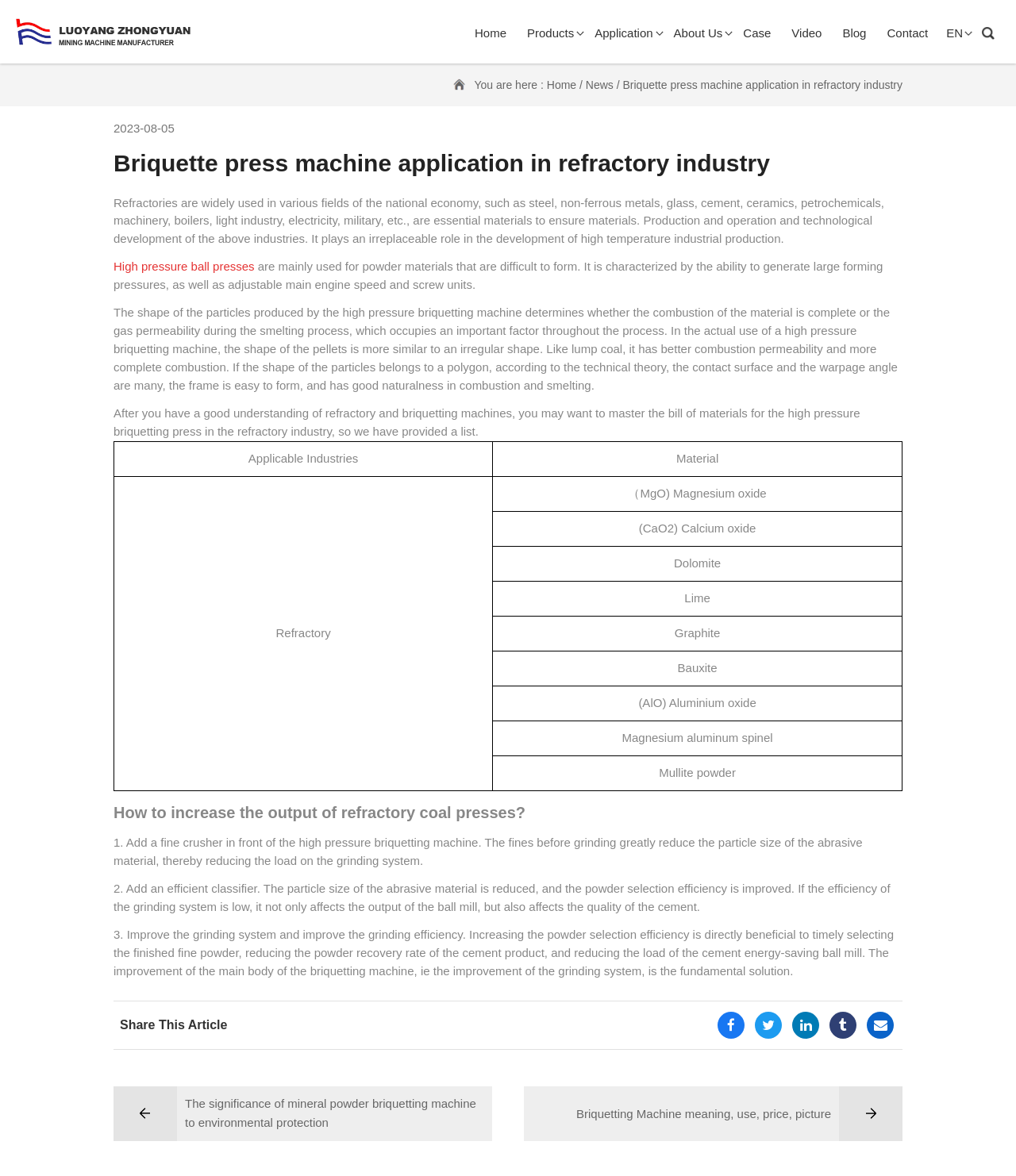Provide the bounding box coordinates of the HTML element this sentence describes: "About Us".

[0.653, 0.002, 0.721, 0.054]